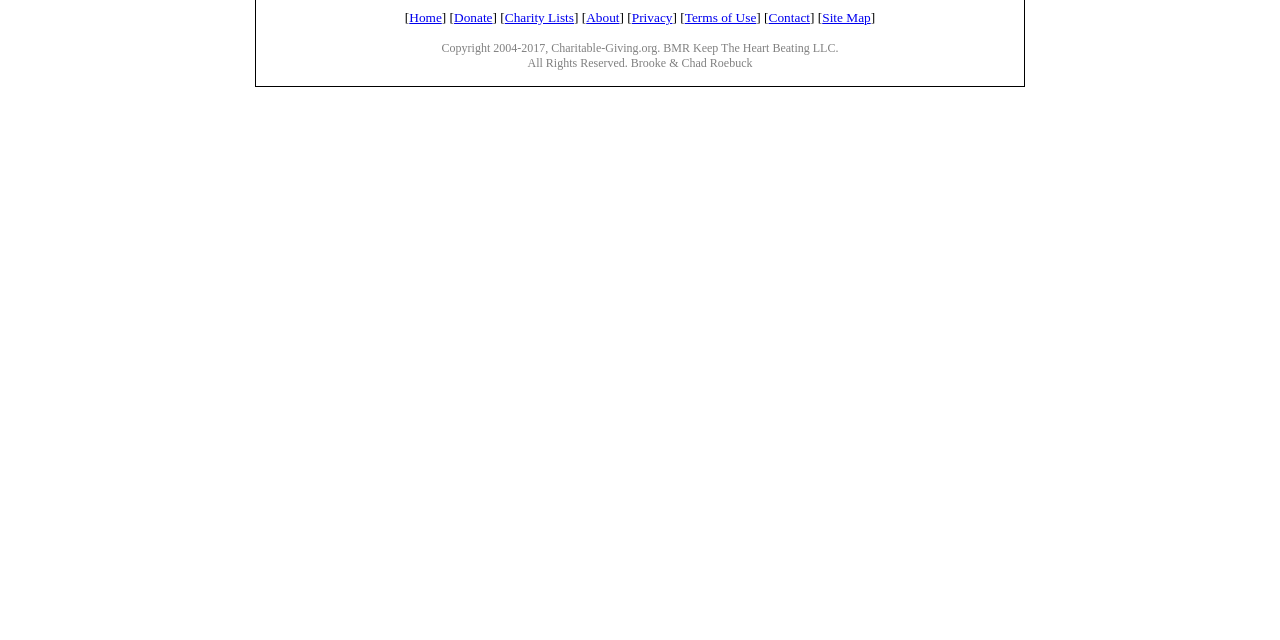Identify the bounding box coordinates for the UI element described as follows: "Contact". Ensure the coordinates are four float numbers between 0 and 1, formatted as [left, top, right, bottom].

[0.6, 0.016, 0.633, 0.039]